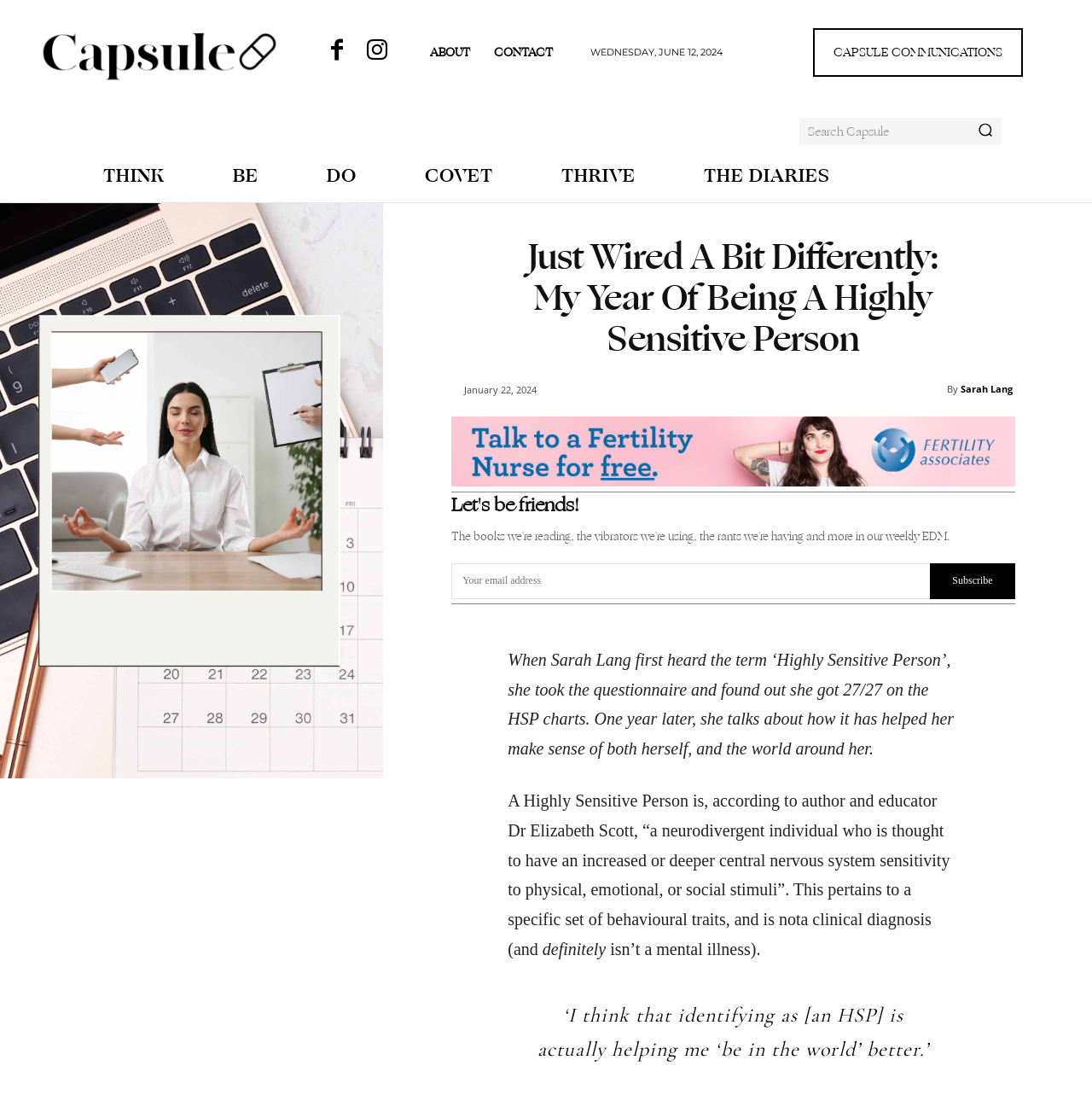Please find the bounding box coordinates of the clickable region needed to complete the following instruction: "Visit the ABOUT page". The bounding box coordinates must consist of four float numbers between 0 and 1, i.e., [left, top, right, bottom].

[0.383, 0.029, 0.441, 0.067]